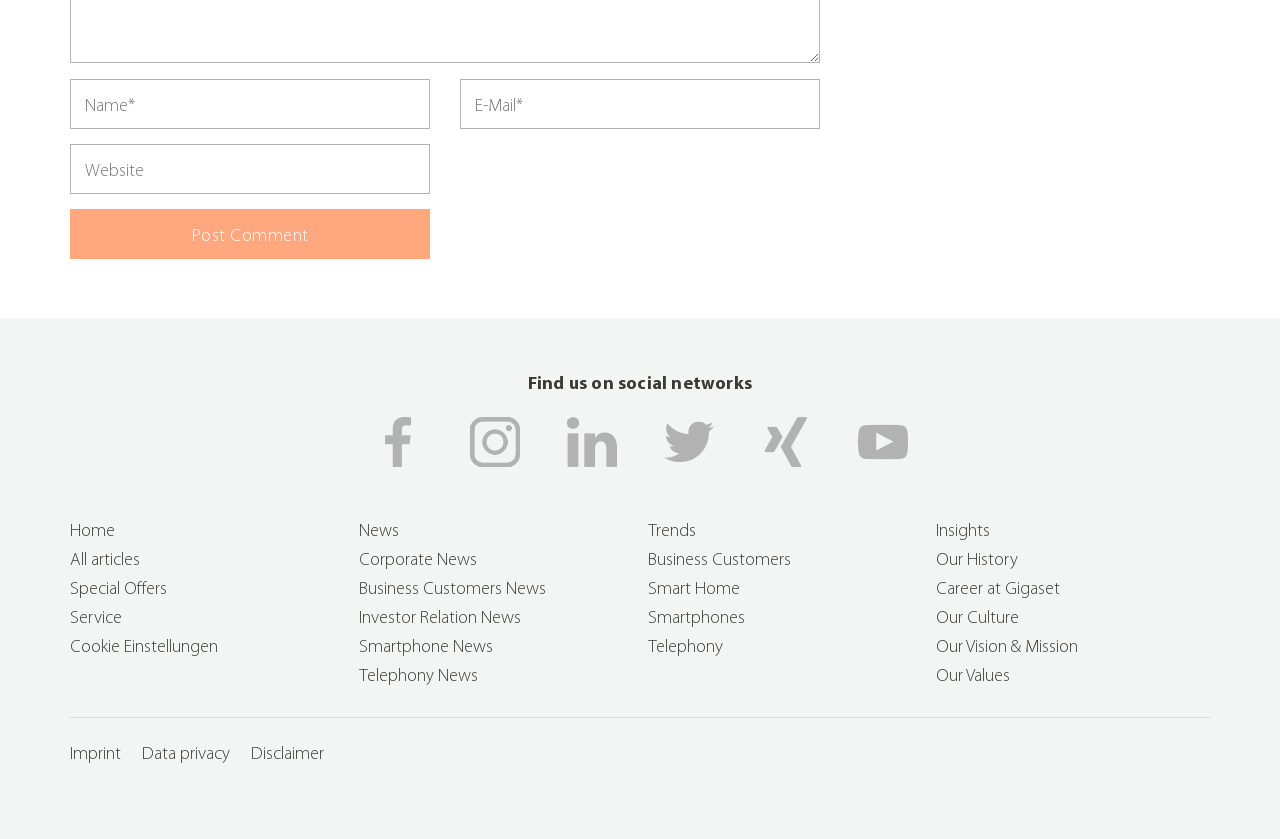Determine the bounding box coordinates for the clickable element to execute this instruction: "Post a comment". Provide the coordinates as four float numbers between 0 and 1, i.e., [left, top, right, bottom].

[0.055, 0.249, 0.336, 0.309]